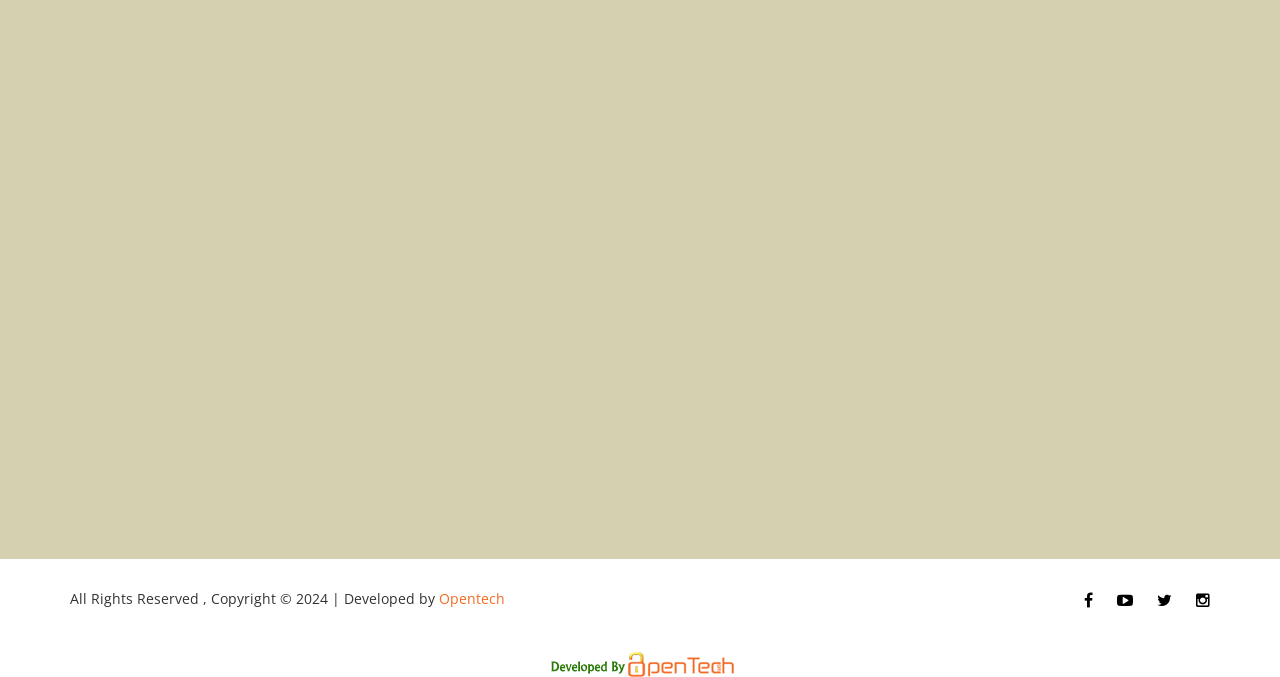What is the copyright year?
Please give a detailed and elaborate answer to the question based on the image.

The copyright year can be found at the bottom of the webpage, where it says 'All Rights Reserved, Copyright © 2024 | Developed by'. This indicates that the webpage's content is protected by copyright law and was developed in the year 2024.